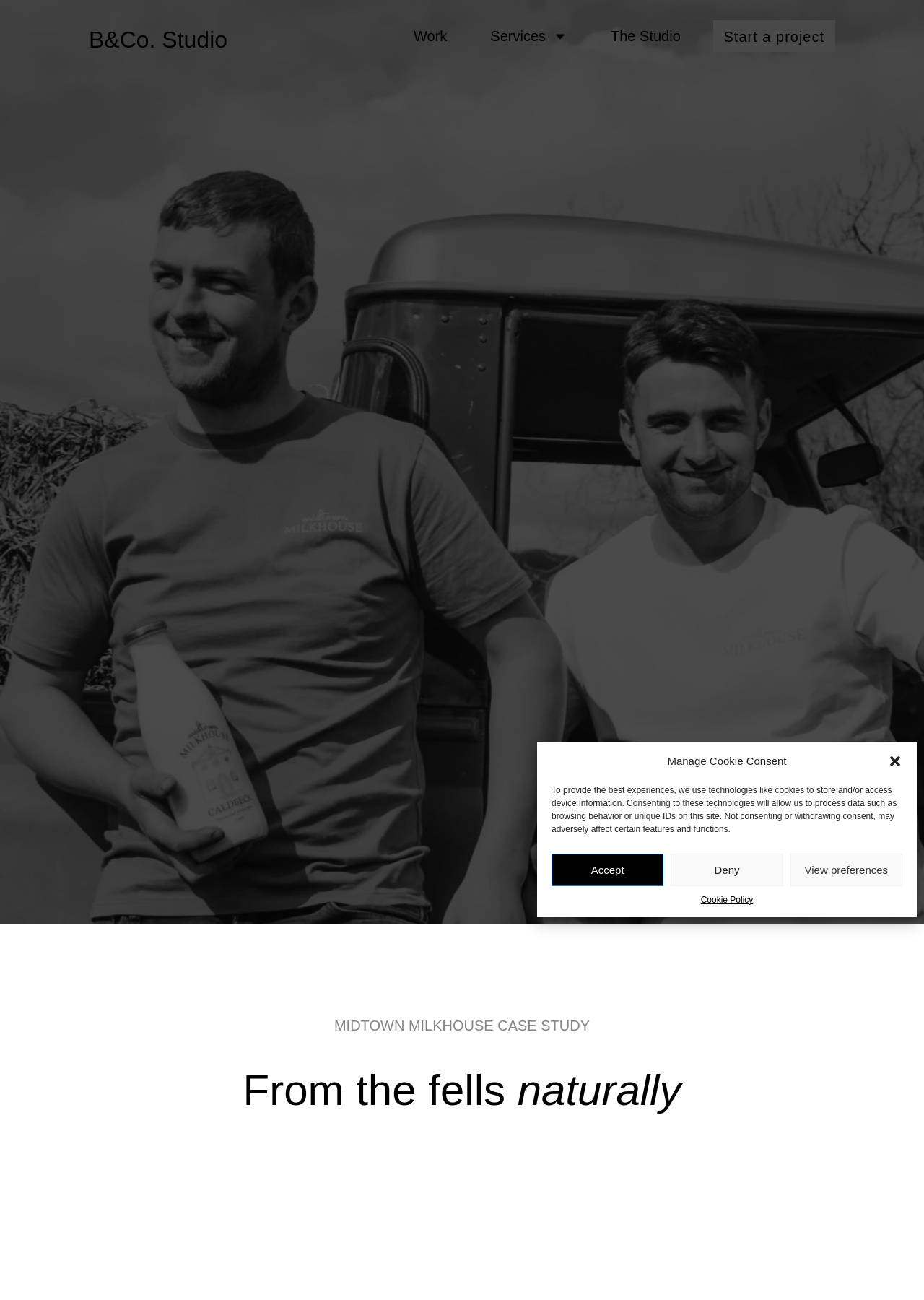What is the case study about?
Answer the question using a single word or phrase, according to the image.

MIDTOWN MILKHOUSE